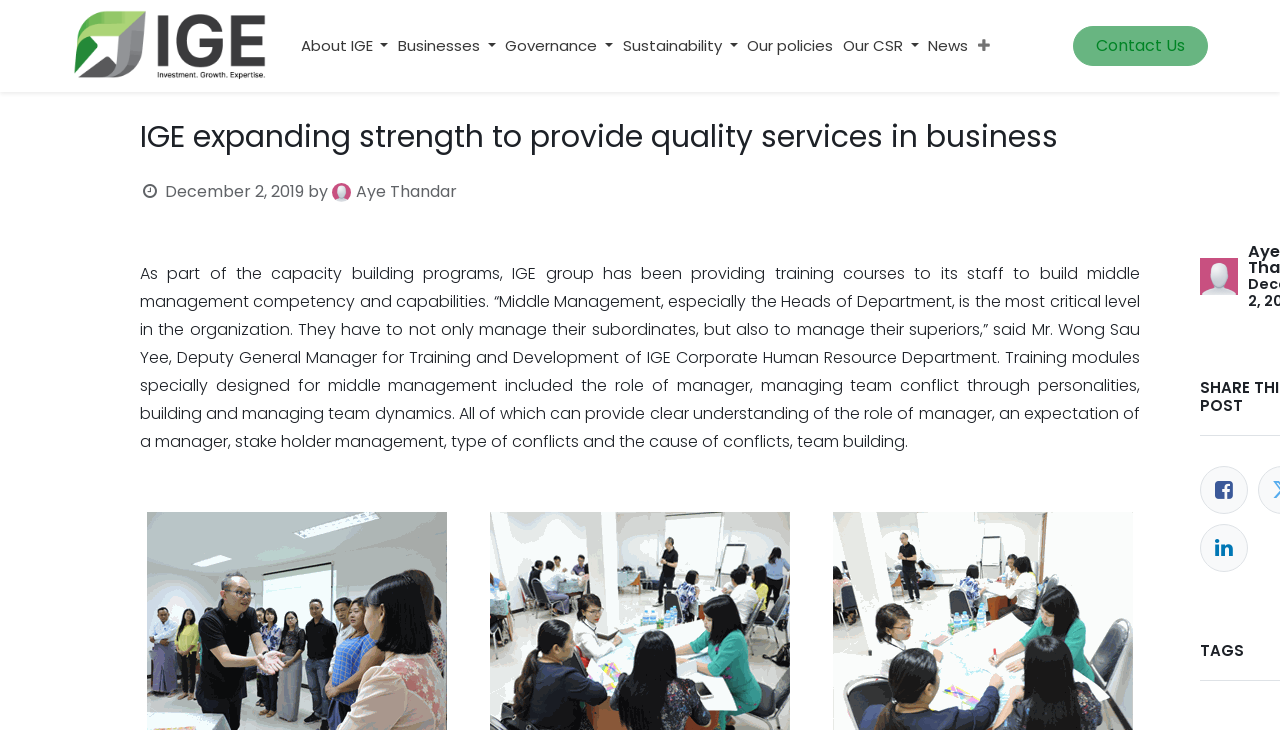Based on the element description: "aria-label="LinkedIn" title="Share on LinkedIn"", identify the bounding box coordinates for this UI element. The coordinates must be four float numbers between 0 and 1, listed as [left, top, right, bottom].

[0.938, 0.718, 0.975, 0.784]